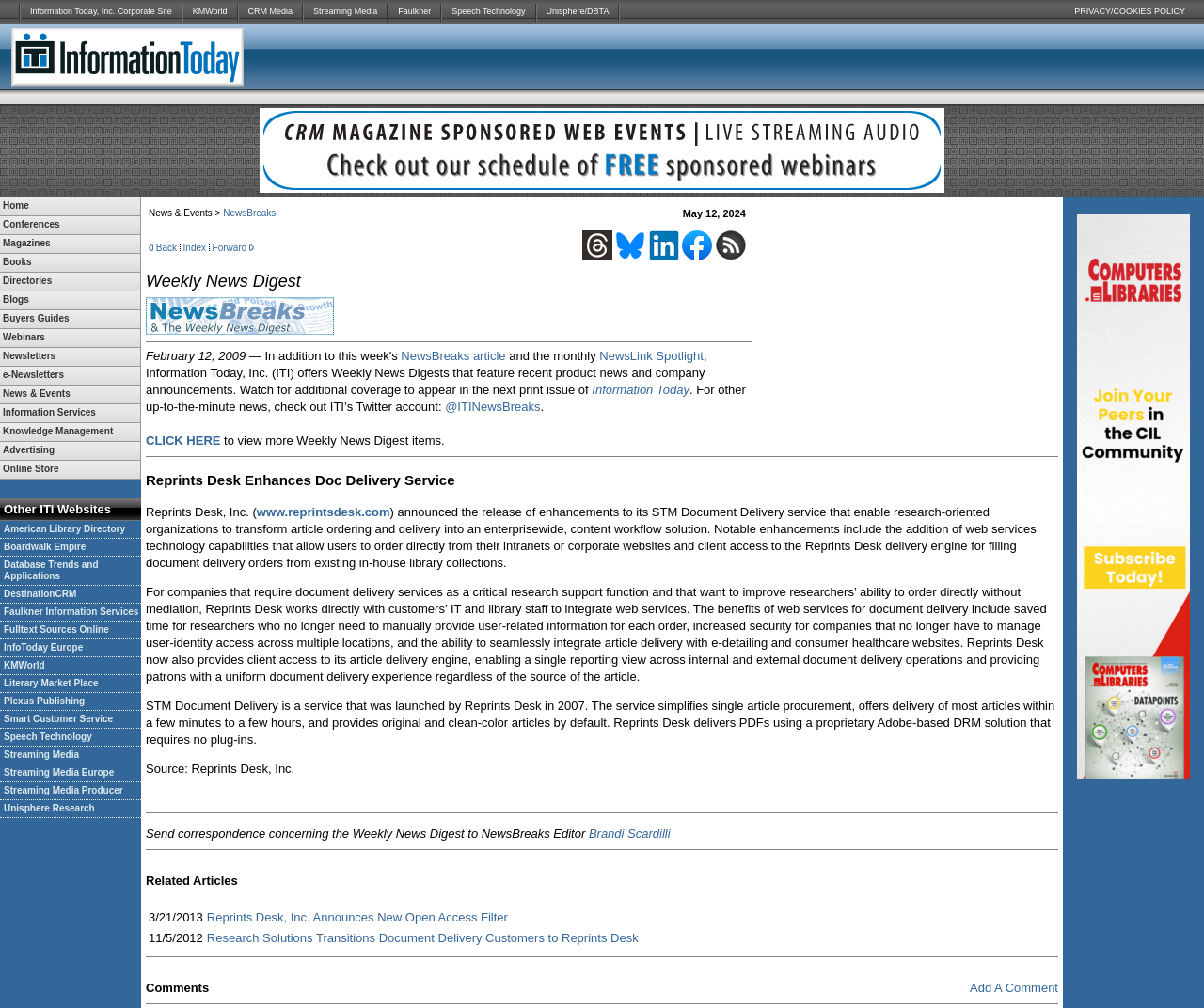Give a concise answer using one word or a phrase to the following question:
What is the text of the second column in the first table?

KMWorld CRM Media Streaming Media Faulkner Speech Technology Unisphere/DBTA